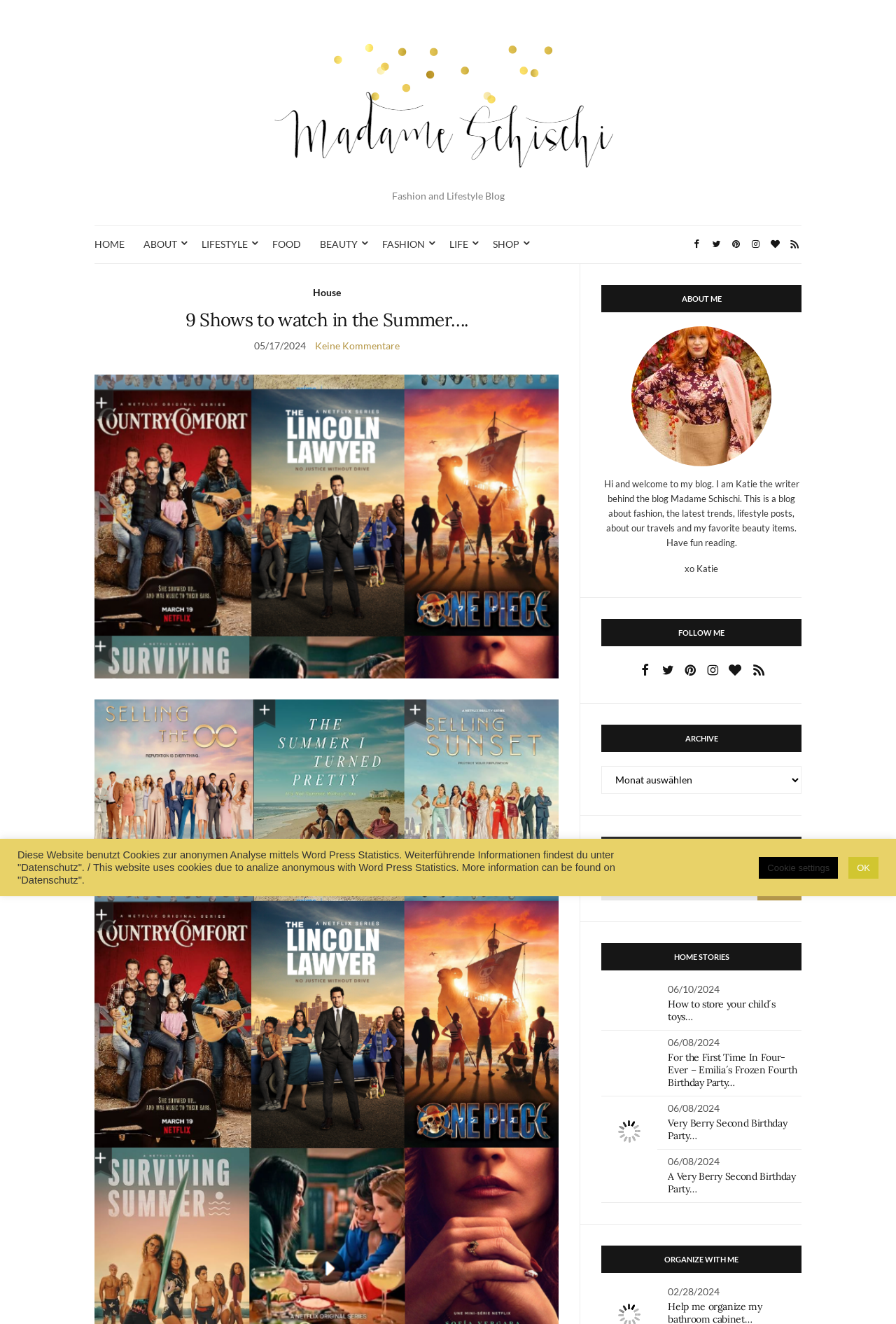What are the categories of posts on this blog?
Look at the webpage screenshot and answer the question with a detailed explanation.

The categories of posts on this blog are listed as links below the 'HOME' link, including 'LIFESTYLE', 'FOOD', 'BEAUTY', 'FASHION', 'LIFE', and 'SHOP'.